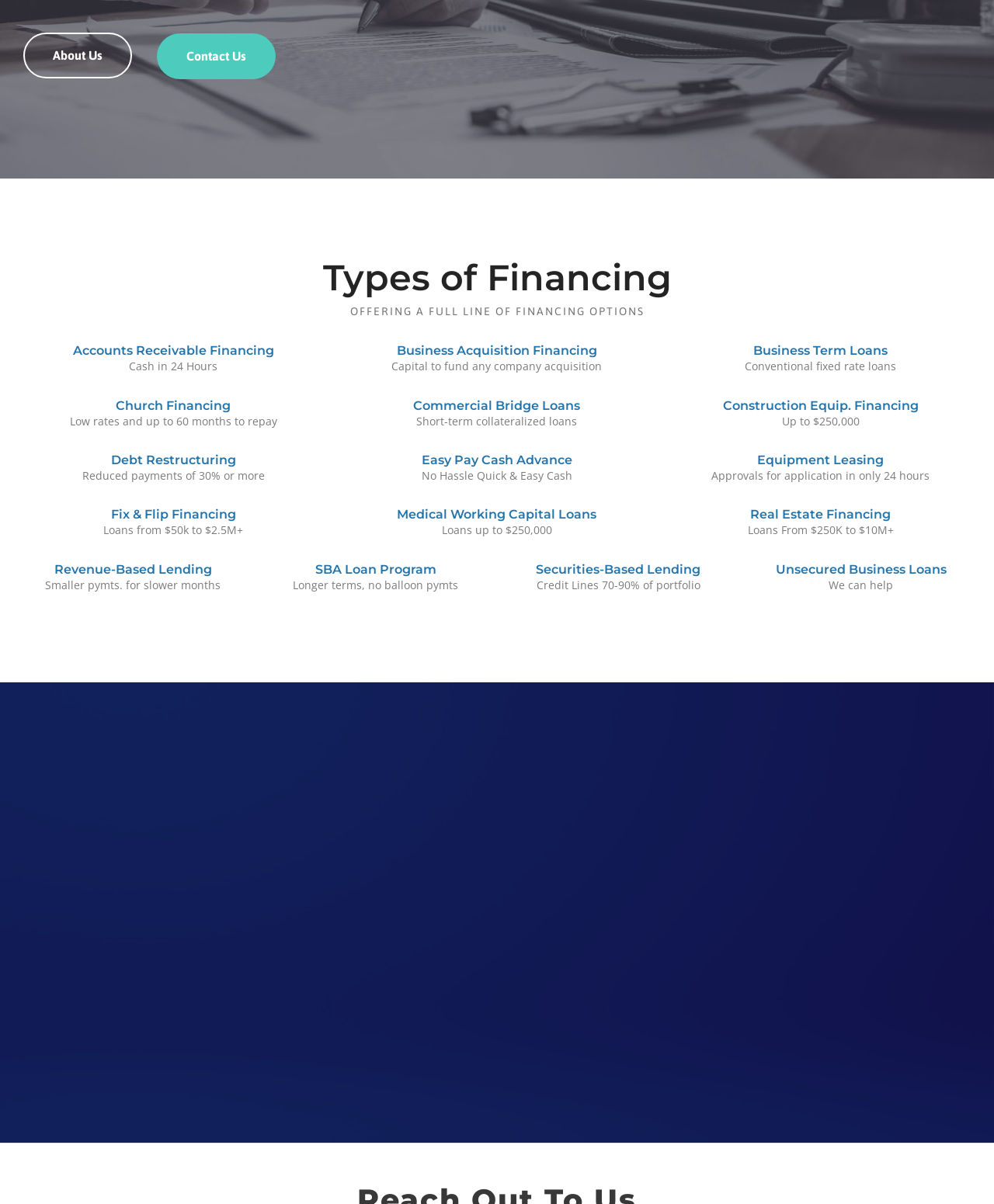Using the description: "Learn More", identify the bounding box of the corresponding UI element in the screenshot.

[0.543, 0.875, 0.63, 0.889]